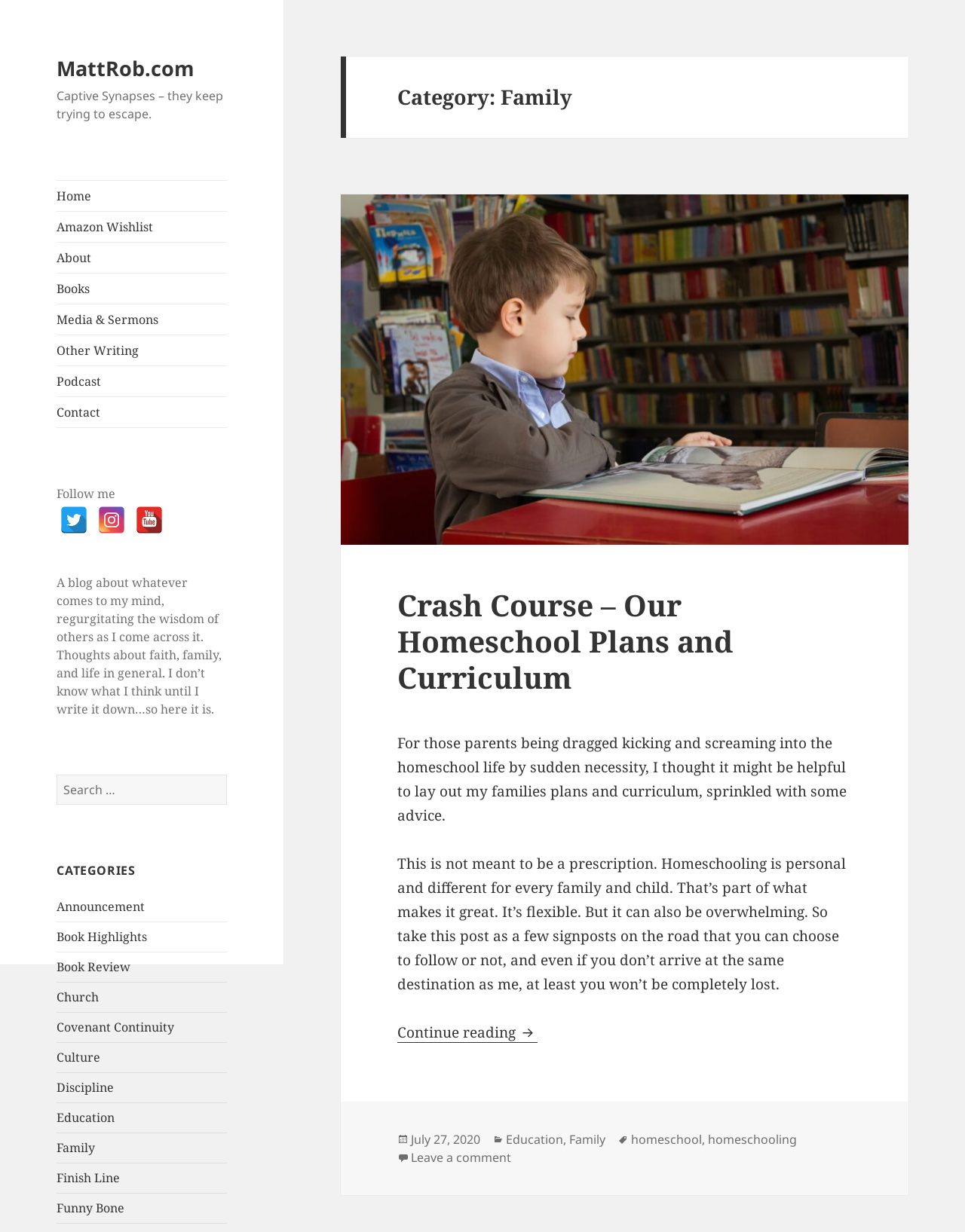Explain in detail what you observe on this webpage.

This webpage is about a blog post titled "Crash Course – Our Homeschool Plans and Curriculum" under the category "Family". At the top, there is a header section with a link to the website's homepage, "MattRob.com", and a tagline "Captive Synapses – they keep trying to escape." Below this, there is a navigation menu with links to various sections of the website, including "Home", "Amazon Wishlist", "About", and others.

On the top-right corner, there is a section with social media links, including Twitter, Instagram, and YouTube, each with an accompanying icon. Below this, there is a brief description of the blog, which mentions that it's about faith, family, and life in general.

The main content of the webpage is the blog post, which discusses the author's homeschool plans and curriculum. The post is divided into sections, with headings and paragraphs of text. There are also links to continue reading the post and to leave a comment.

On the right-hand side, there is a section with categories, including "Announcement", "Book Highlights", "Book Review", and others. Below this, there is a search bar with a button to search the website.

At the bottom of the webpage, there is a footer section with information about the post, including the date it was posted, categories, and tags. There are also links to related categories and tags.